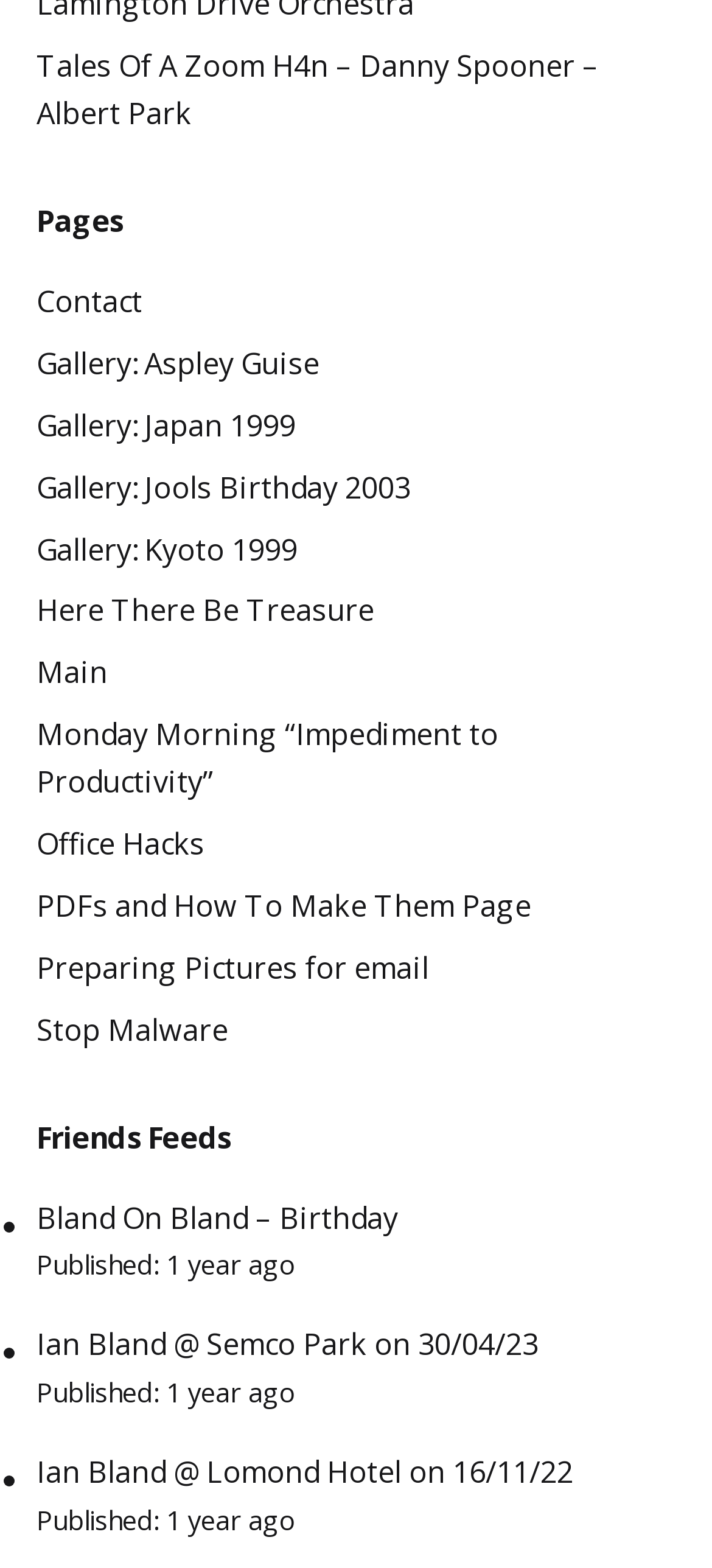What is the first link under the 'Pages' navigation?
Refer to the image and respond with a one-word or short-phrase answer.

Contact